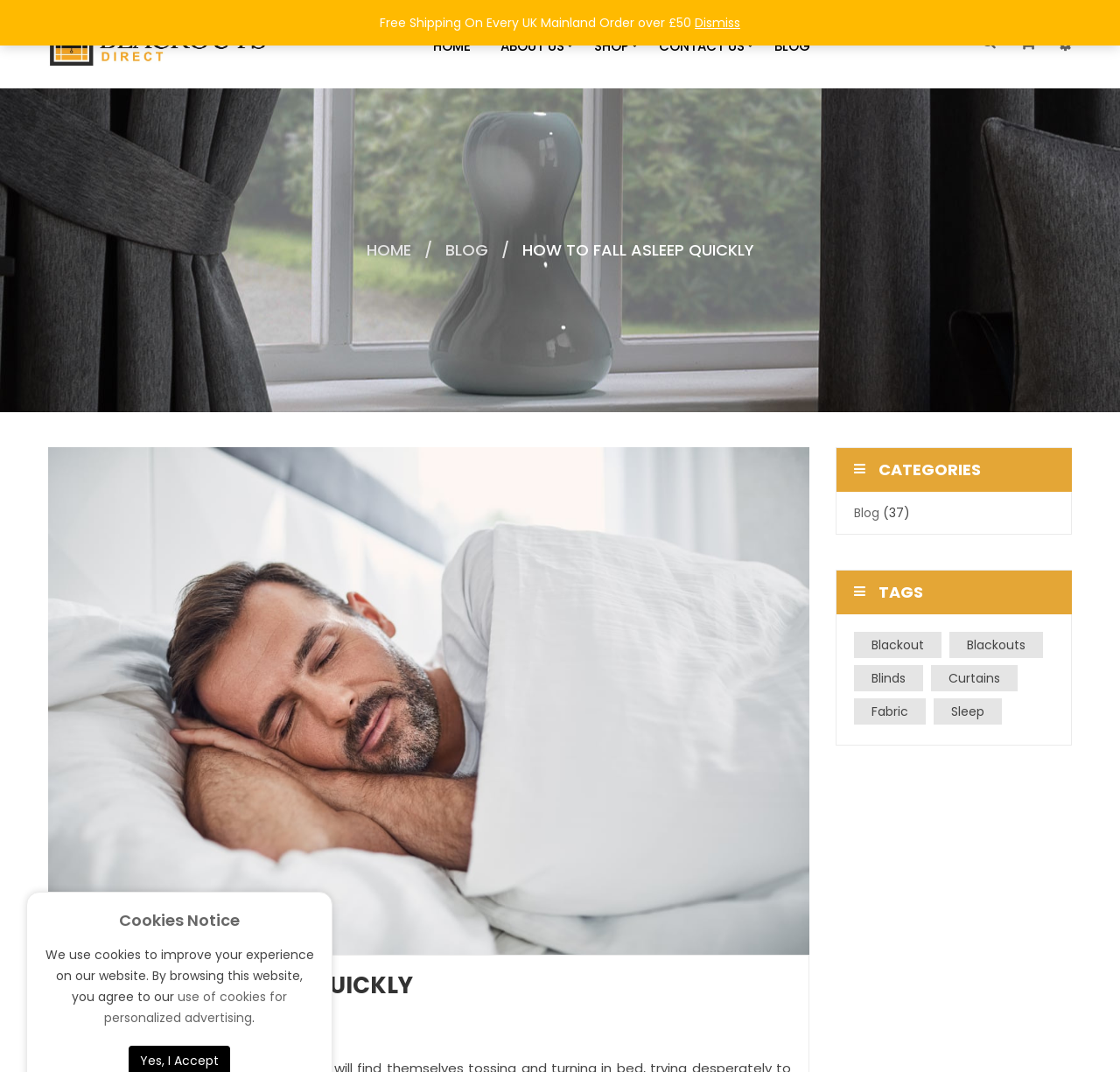Given the element description, predict the bounding box coordinates in the format (top-left x, top-left y, bottom-right x, bottom-right y), using floating point numbers between 0 and 1: Cookies Notice

[0.04, 0.849, 0.28, 0.869]